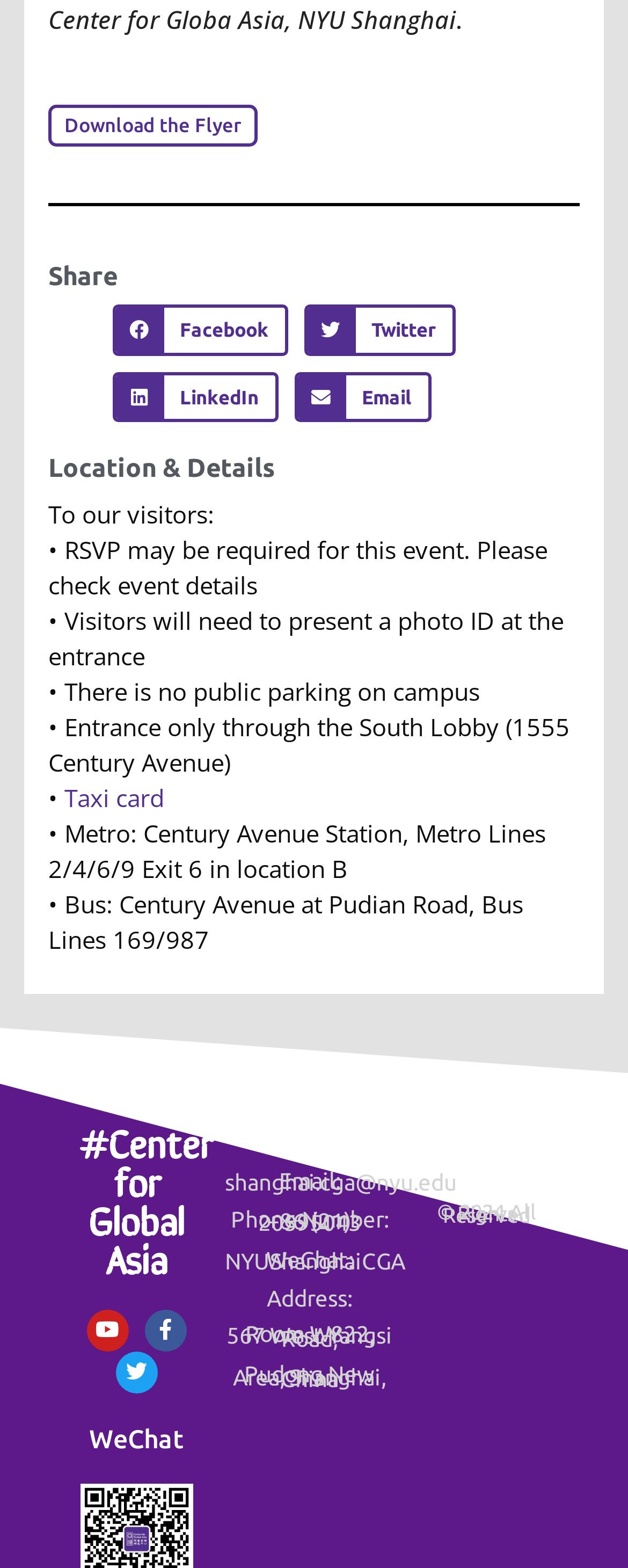Observe the image and answer the following question in detail: What is the location of the center?

The location of the center can be found in the 'CONTACT US' section, where the address is provided.